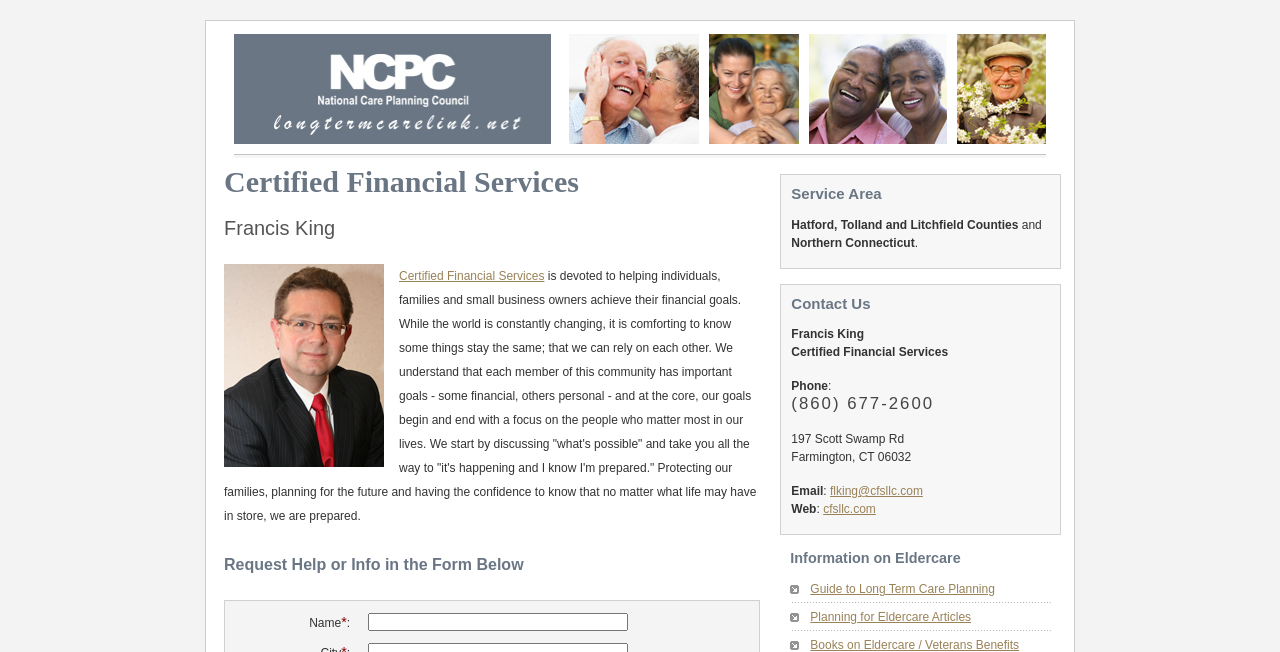Using the details from the image, please elaborate on the following question: What is the phone number of the financial service provider?

The phone number of the financial service provider can be found in the static text element with the text '(860) 677-2600'. This information is provided in the 'Contact Us' section of the webpage.